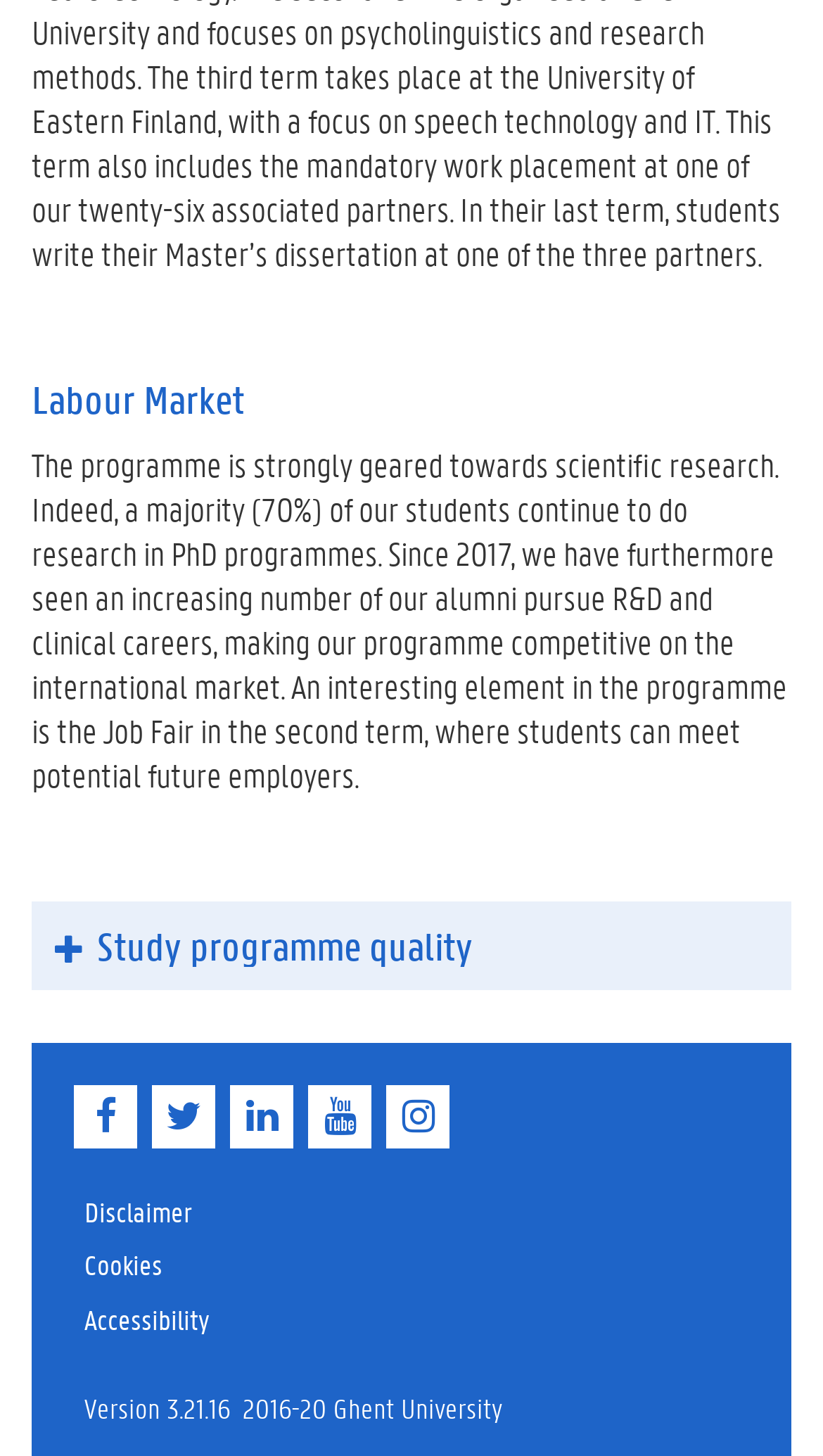What is the version number of the webpage?
Please respond to the question thoroughly and include all relevant details.

The version number of the webpage is 3.21.16, as stated in the StaticText element at the bottom of the webpage.